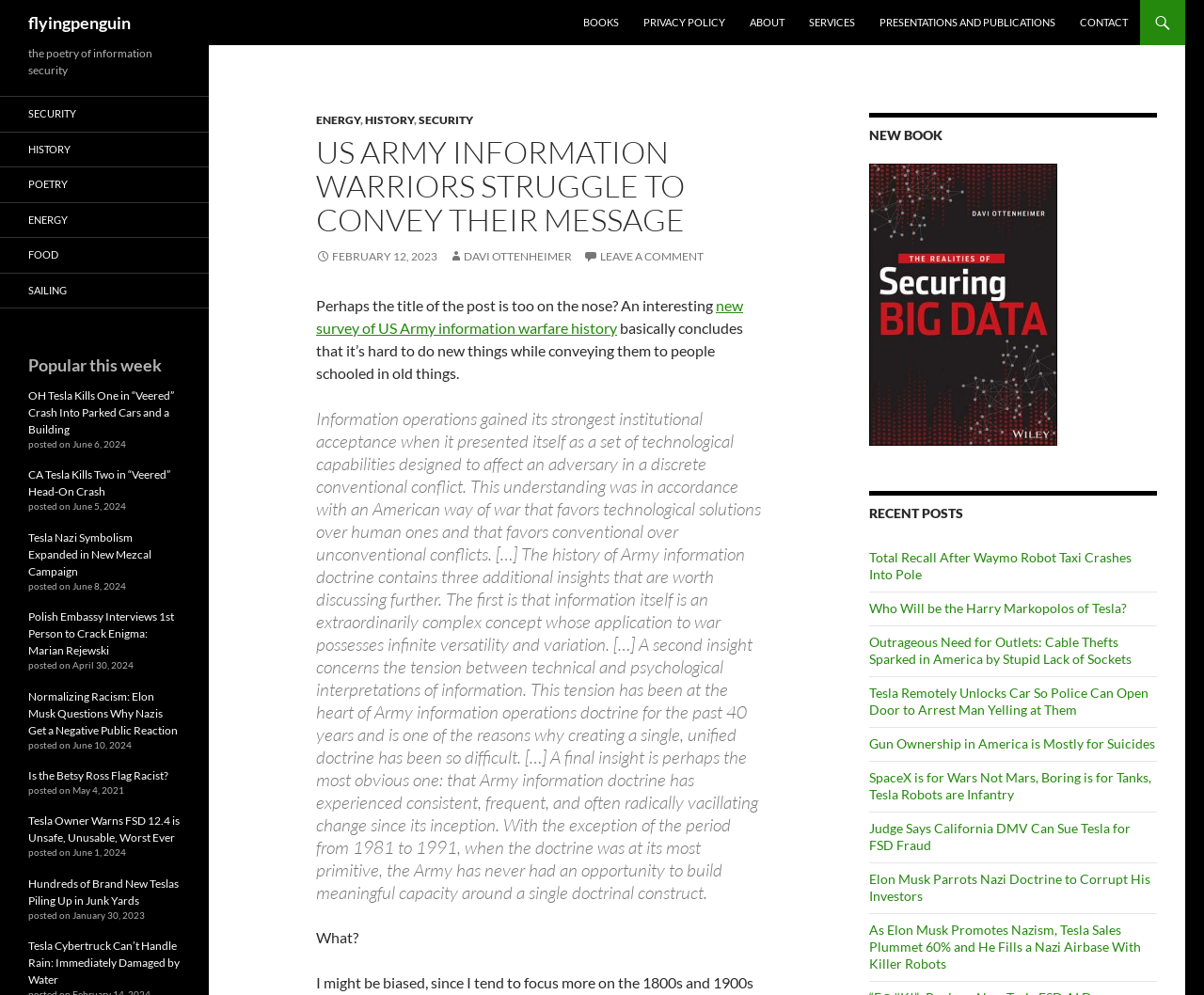Provide your answer in one word or a succinct phrase for the question: 
What type of posts are listed under 'RECENT POSTS'?

News articles